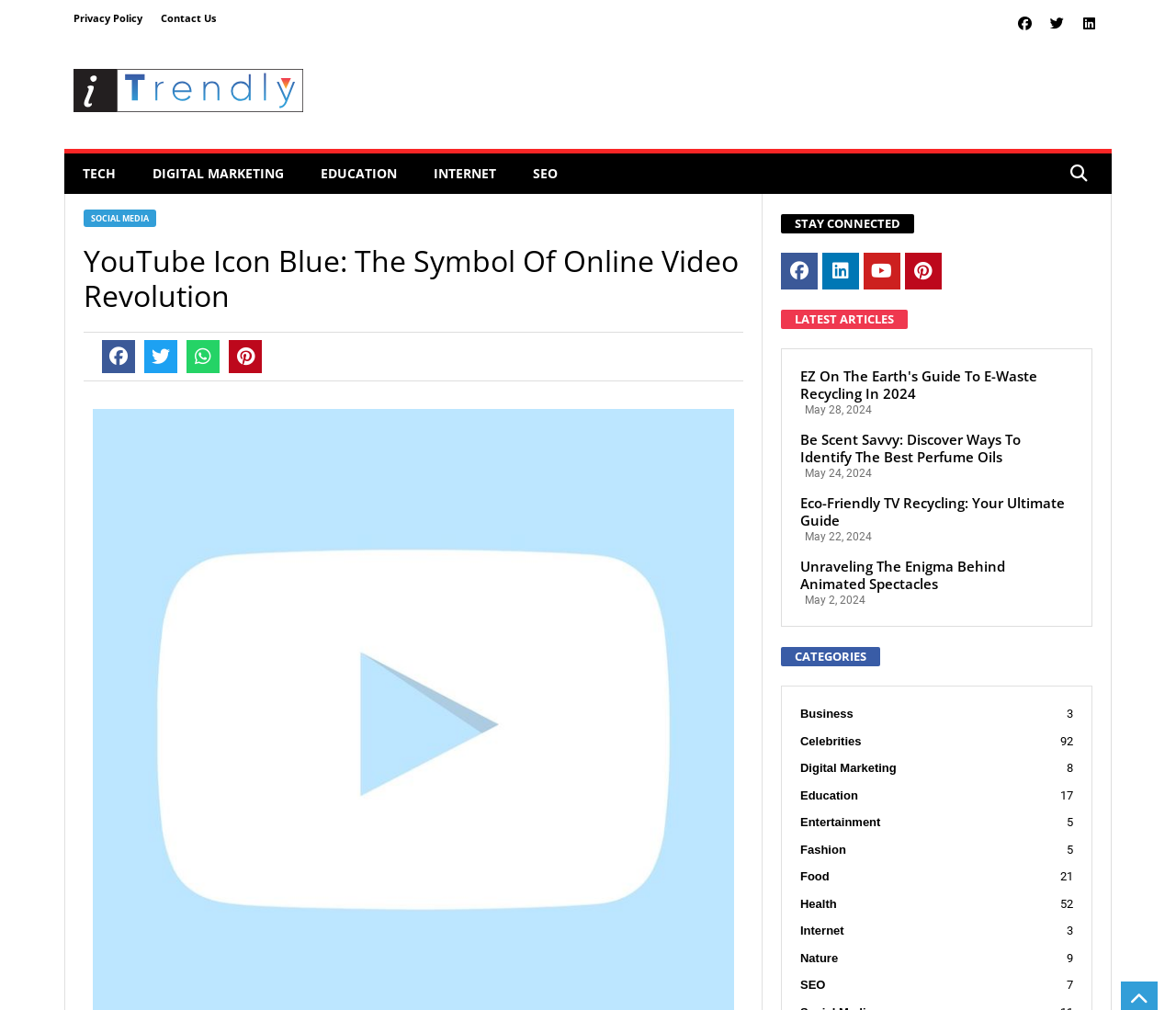Identify and provide the text content of the webpage's primary headline.

YouTube Icon Blue: The Symbol Of Online Video Revolution